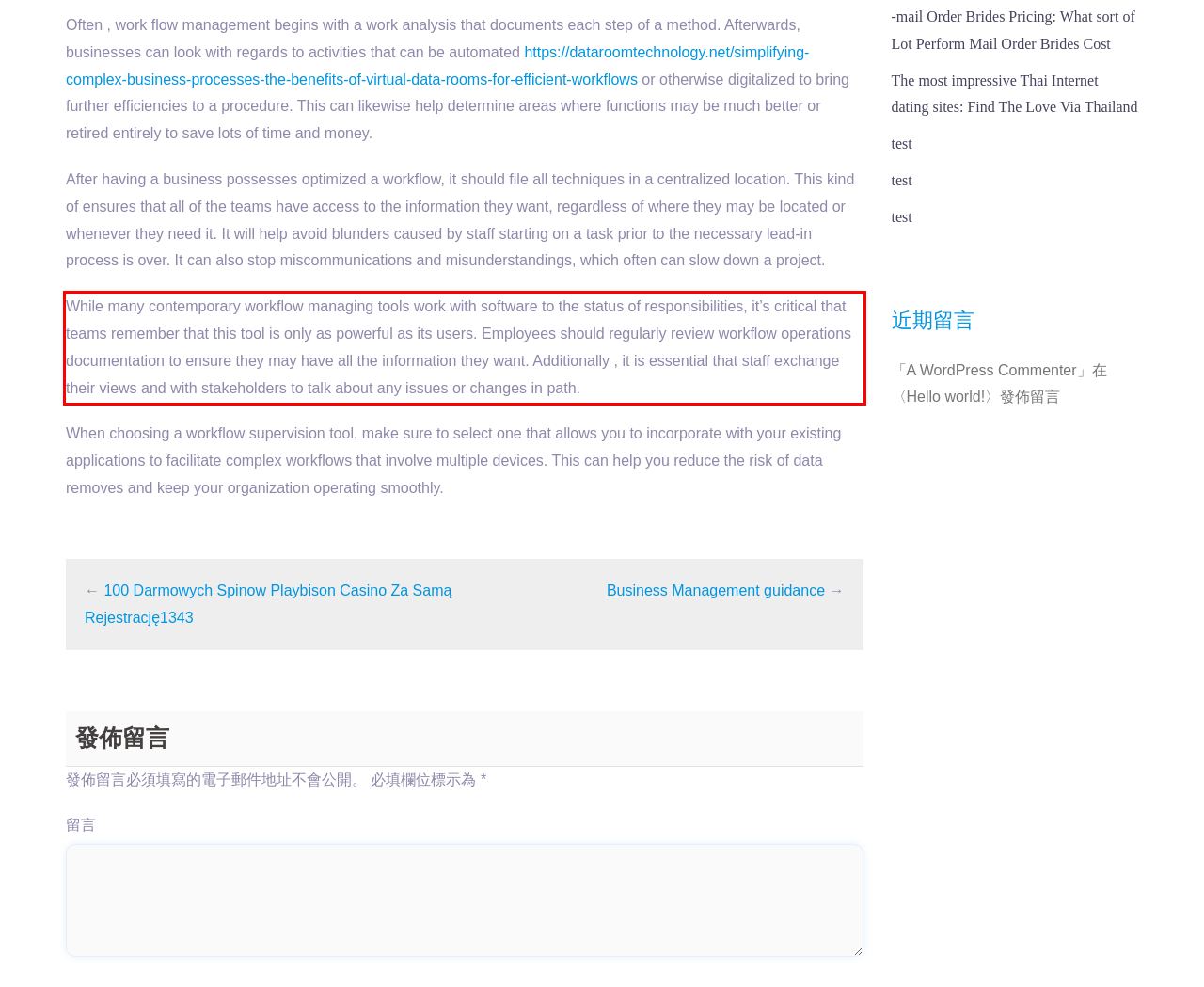Identify and transcribe the text content enclosed by the red bounding box in the given screenshot.

While many contemporary workflow managing tools work with software to the status of responsibilities, it’s critical that teams remember that this tool is only as powerful as its users. Employees should regularly review workflow operations documentation to ensure they may have all the information they want. Additionally , it is essential that staff exchange their views and with stakeholders to talk about any issues or changes in path.